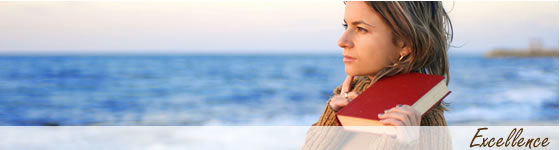What is written below the image?
Based on the image, provide your answer in one word or phrase.

Excellence